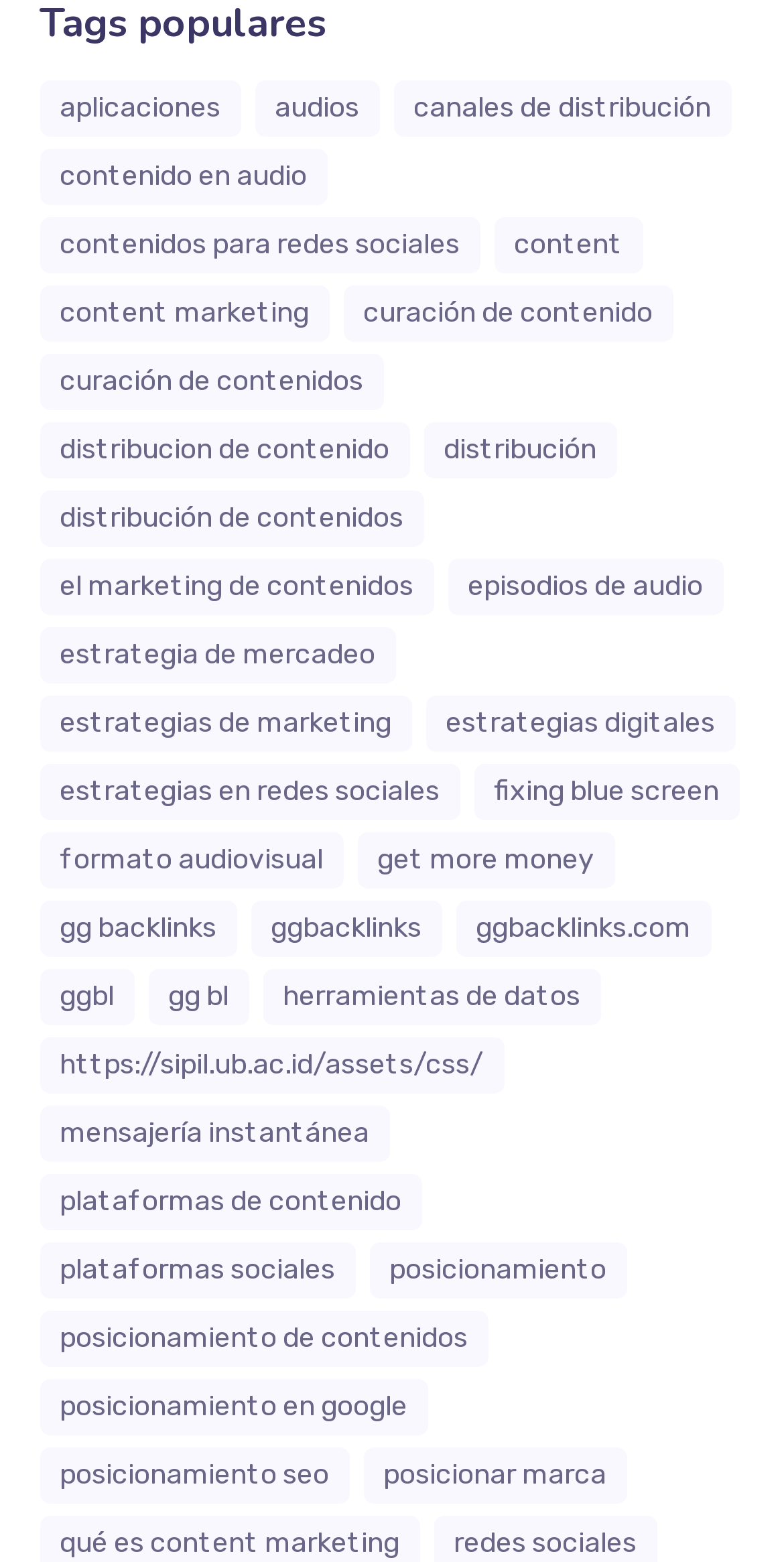What is the first link on the webpage?
Please use the visual content to give a single word or phrase answer.

aplicaciones